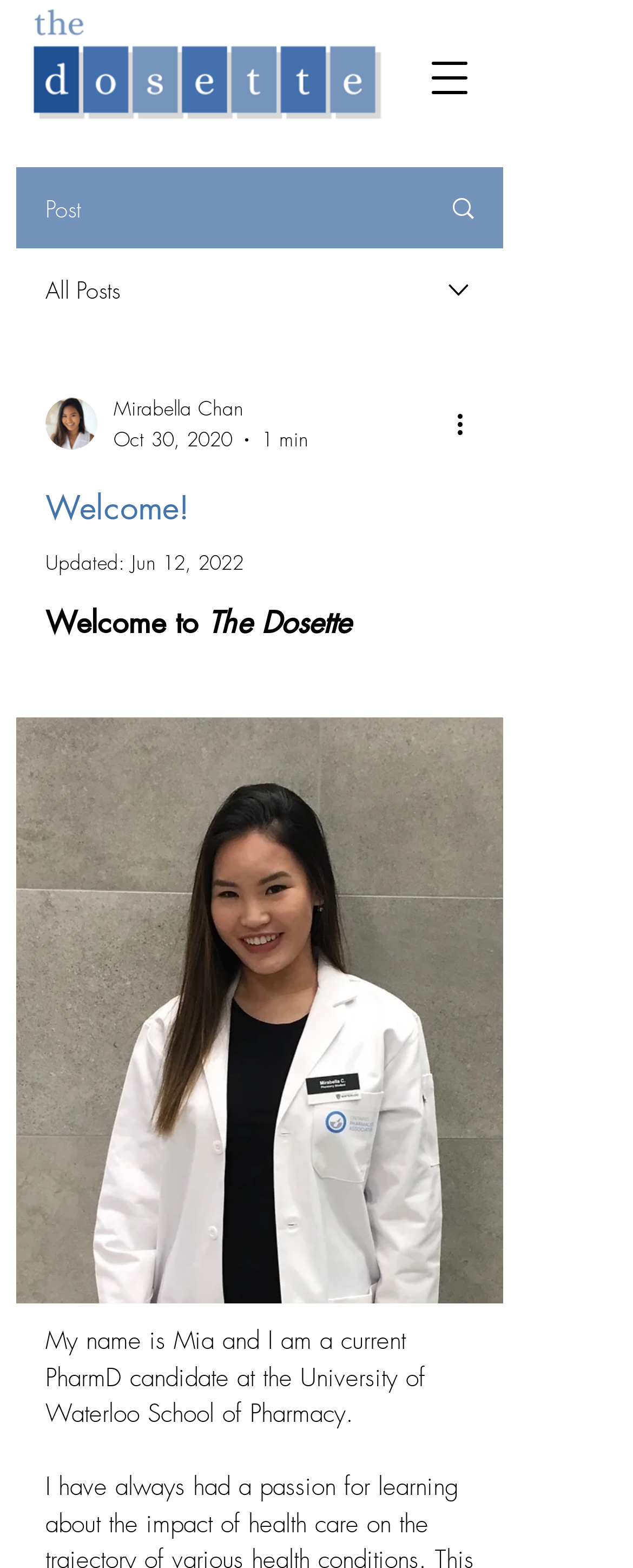How many navigation menu items are there?
Provide an in-depth answer to the question, covering all aspects.

There are three navigation menu items: 'All Posts', a combobox, and a button 'More actions' which are located at the top of the webpage.